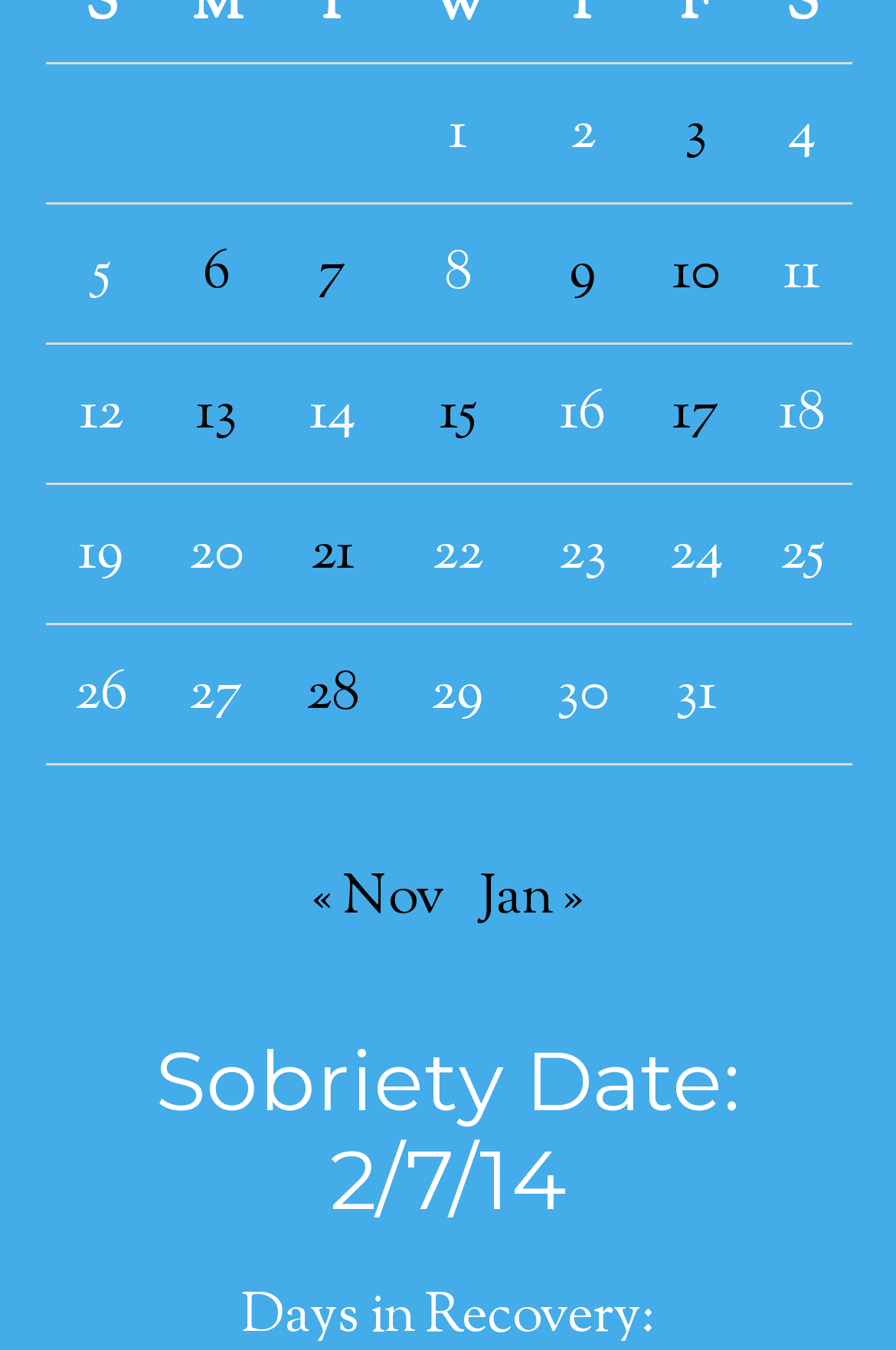Give the bounding box coordinates for this UI element: "Jan »". The coordinates should be four float numbers between 0 and 1, arranged as [left, top, right, bottom].

[0.536, 0.636, 0.651, 0.694]